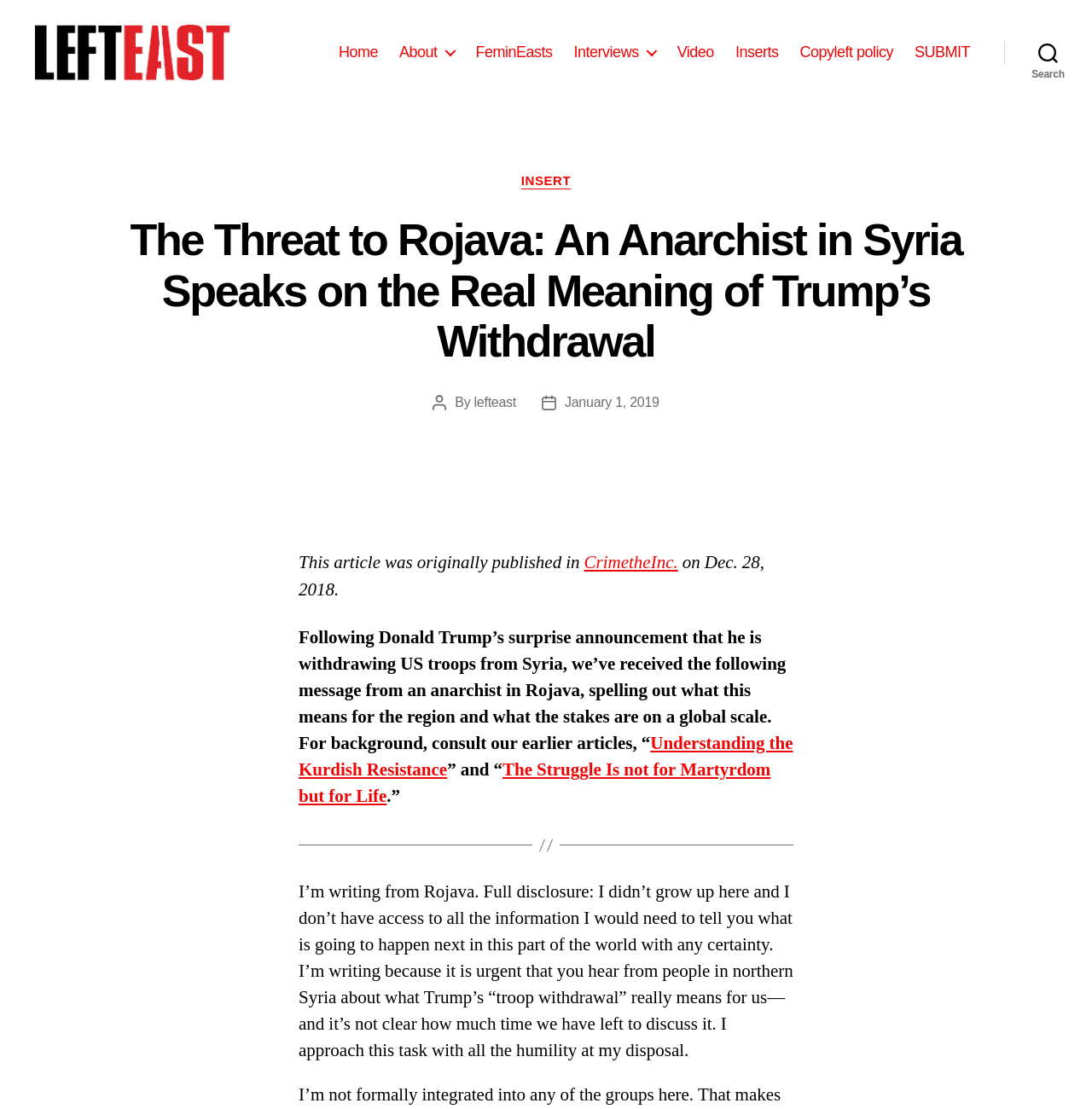Can you specify the bounding box coordinates for the region that should be clicked to fulfill this instruction: "Click on the Home link".

[0.31, 0.04, 0.346, 0.056]